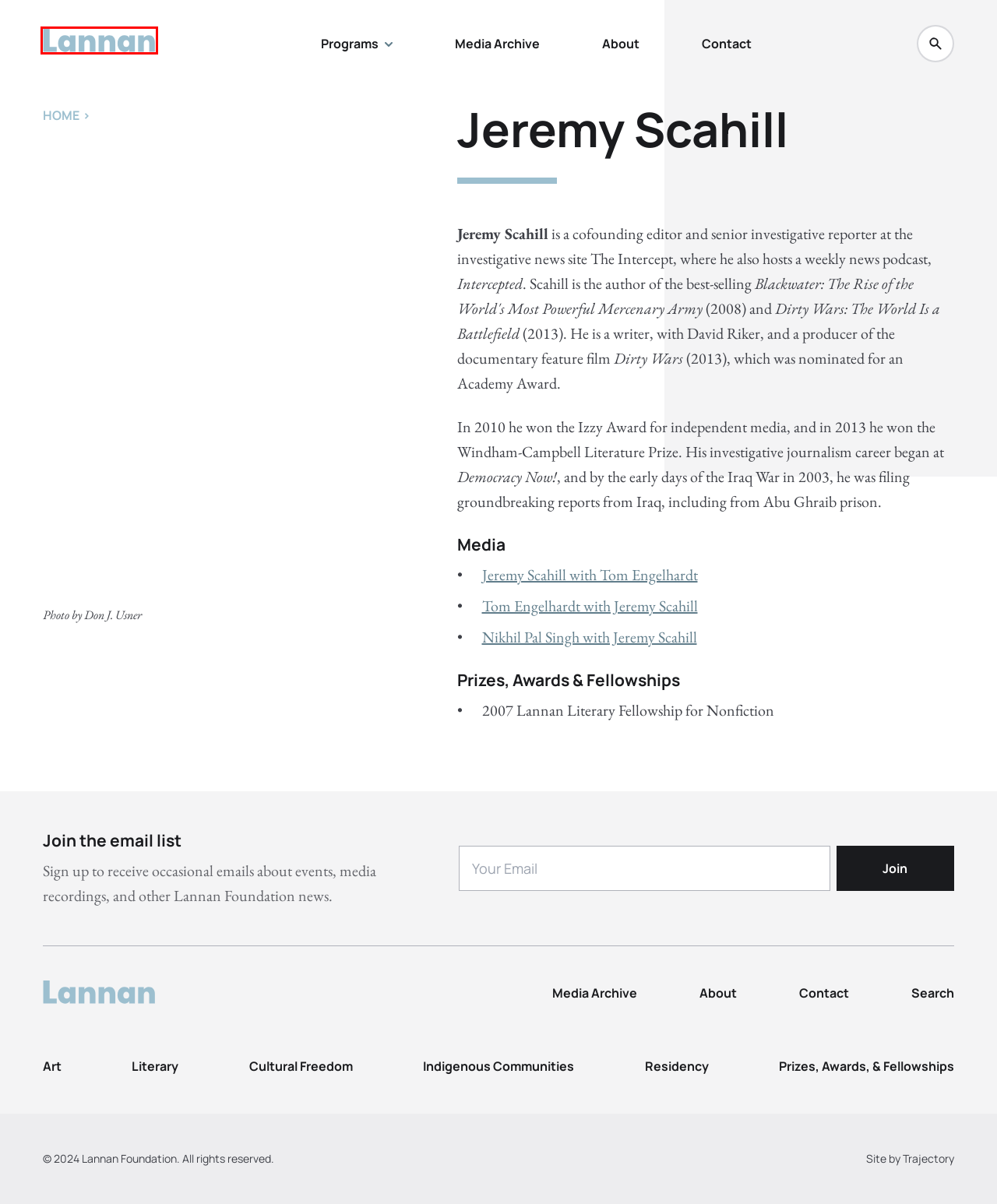Please examine the screenshot provided, which contains a red bounding box around a UI element. Select the webpage description that most accurately describes the new page displayed after clicking the highlighted element. Here are the candidates:
A. Lannan Foundation
B. Literary Program | Lannan Foundation
C. Residency Program | Lannan Foundation
D. Tom Engelhardt with Jeremy Scahill | Lannan Foundation
E. Cultural Freedom Program | Lannan Foundation
F. Contact | Lannan Foundation
G. About | Lannan Foundation
H. Media Archive | Lannan Foundation

A